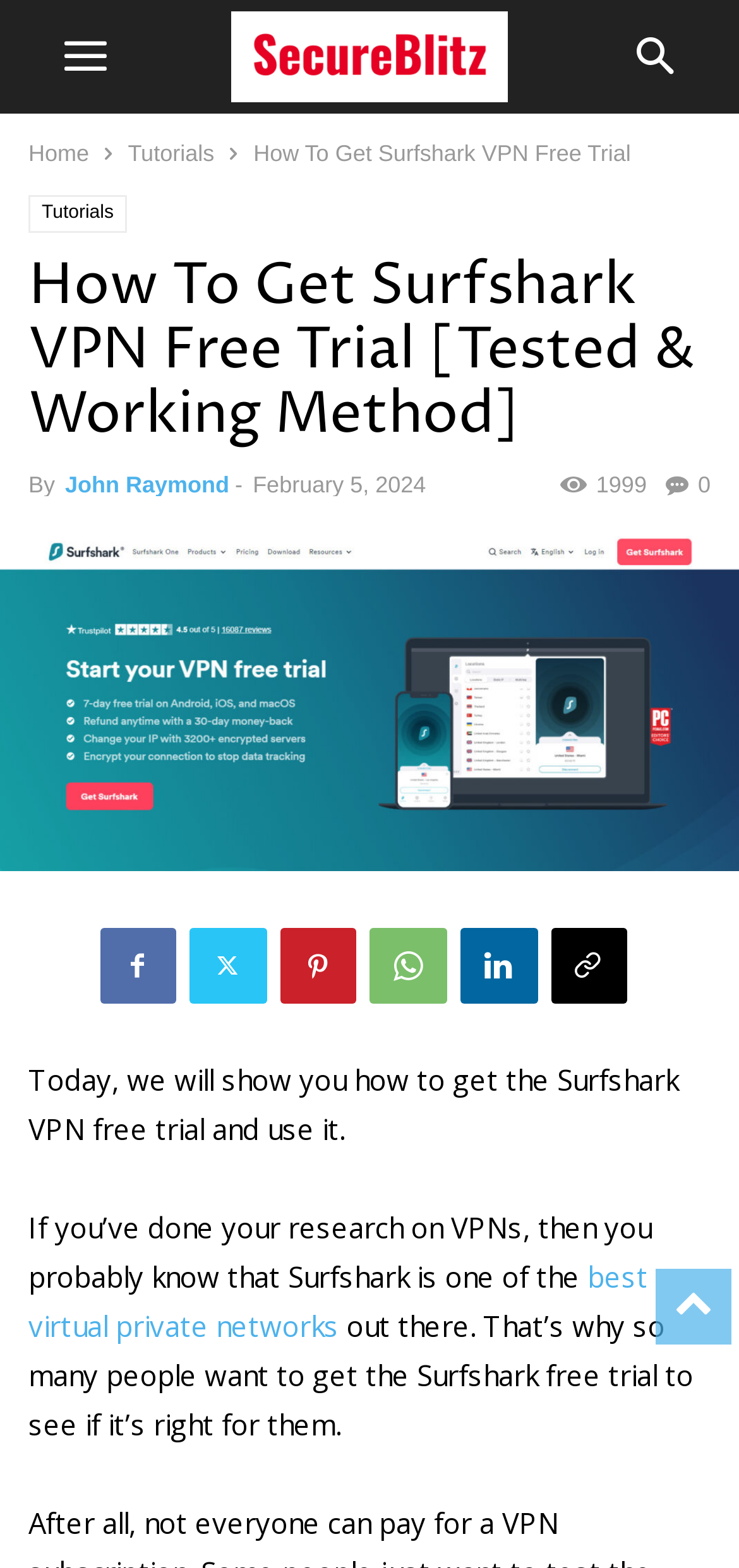Please find the bounding box coordinates of the element that needs to be clicked to perform the following instruction: "Go to About us page". The bounding box coordinates should be four float numbers between 0 and 1, represented as [left, top, right, bottom].

None